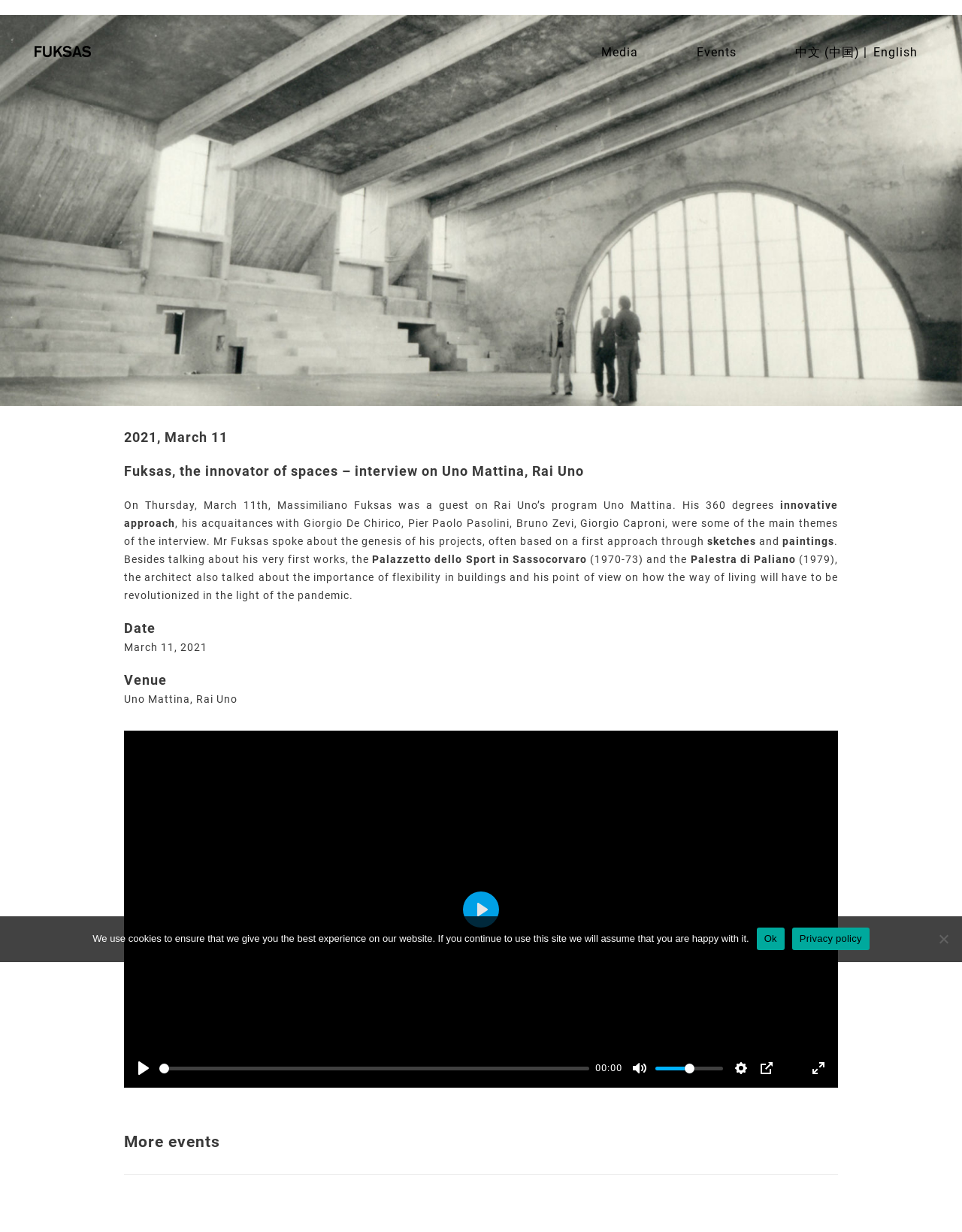Answer the question briefly using a single word or phrase: 
What is the date of the interview?

March 11, 2021